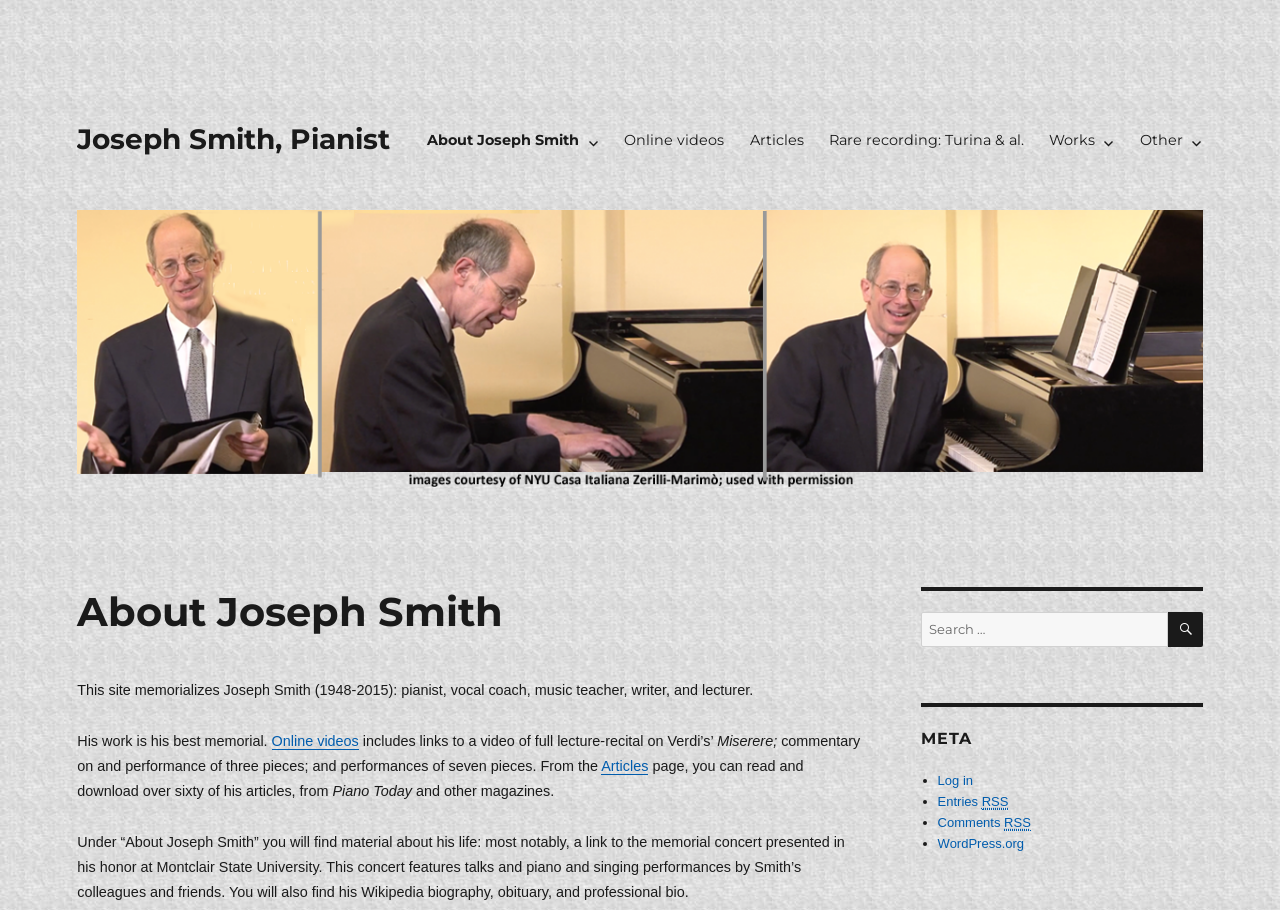Extract the bounding box of the UI element described as: "Articles".

[0.576, 0.134, 0.638, 0.175]